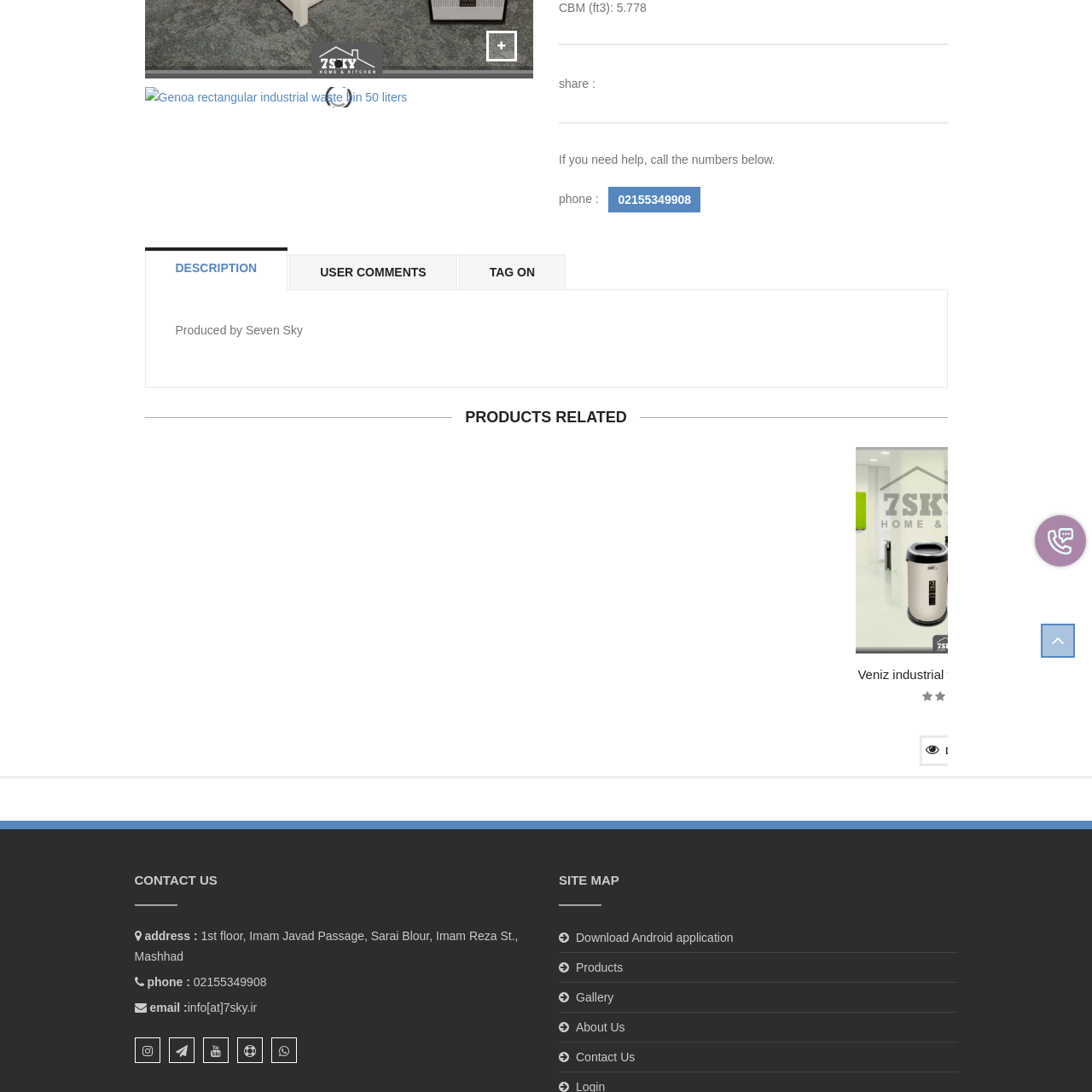Offer a detailed account of the image that is framed by the red bounding box.

This image features a sleek design of a rectangular industrial waste bin labeled "Genoa." With a capacity of 50 liters, it is well-suited for various environments such as offices, facilities, and public spaces. The bin’s structure is practical, ensuring ease of use and maintenance. Its functional design aims to effectively manage waste while blending into modern aesthetics. The simplicity of the bin's style makes it both an efficient waste management solution and a visually appealing addition to any area it occupies.